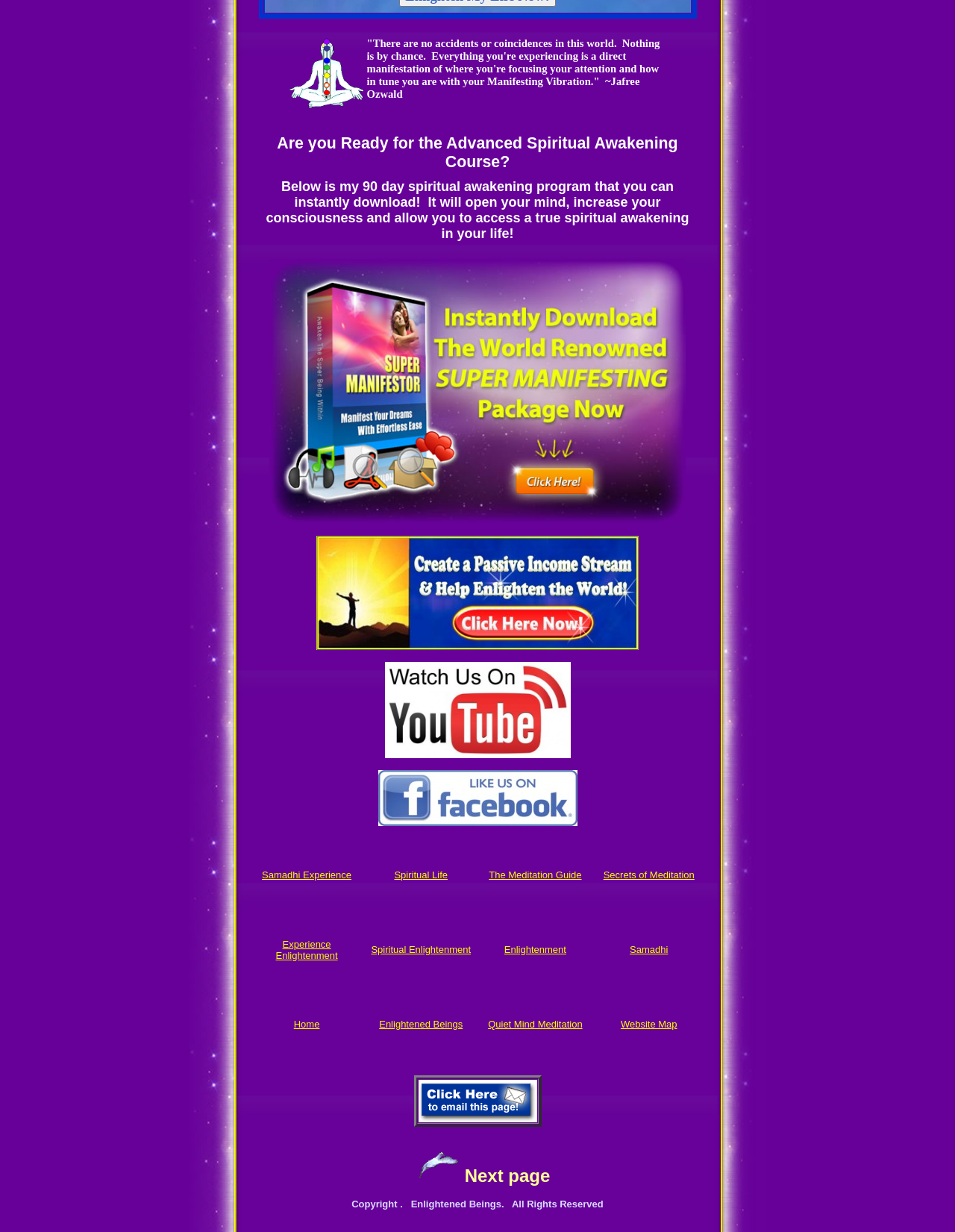Locate the bounding box coordinates of the clickable area to execute the instruction: "Like Enlightened Beings on Facebook". Provide the coordinates as four float numbers between 0 and 1, represented as [left, top, right, bottom].

[0.396, 0.659, 0.604, 0.673]